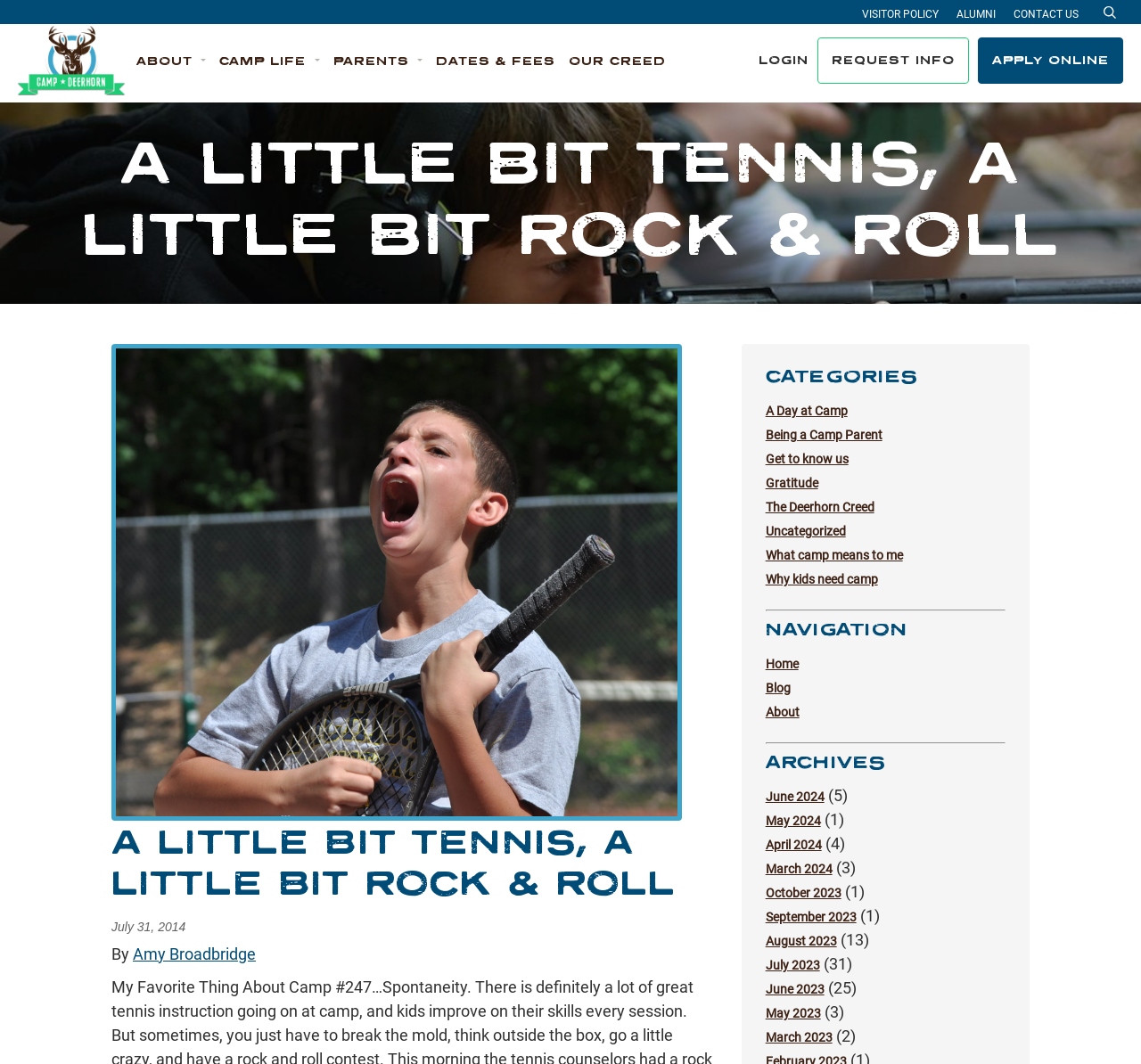Locate the bounding box coordinates of the clickable area to execute the instruction: "Click on the APPLY ONLINE link". Provide the coordinates as four float numbers between 0 and 1, represented as [left, top, right, bottom].

[0.857, 0.035, 0.984, 0.079]